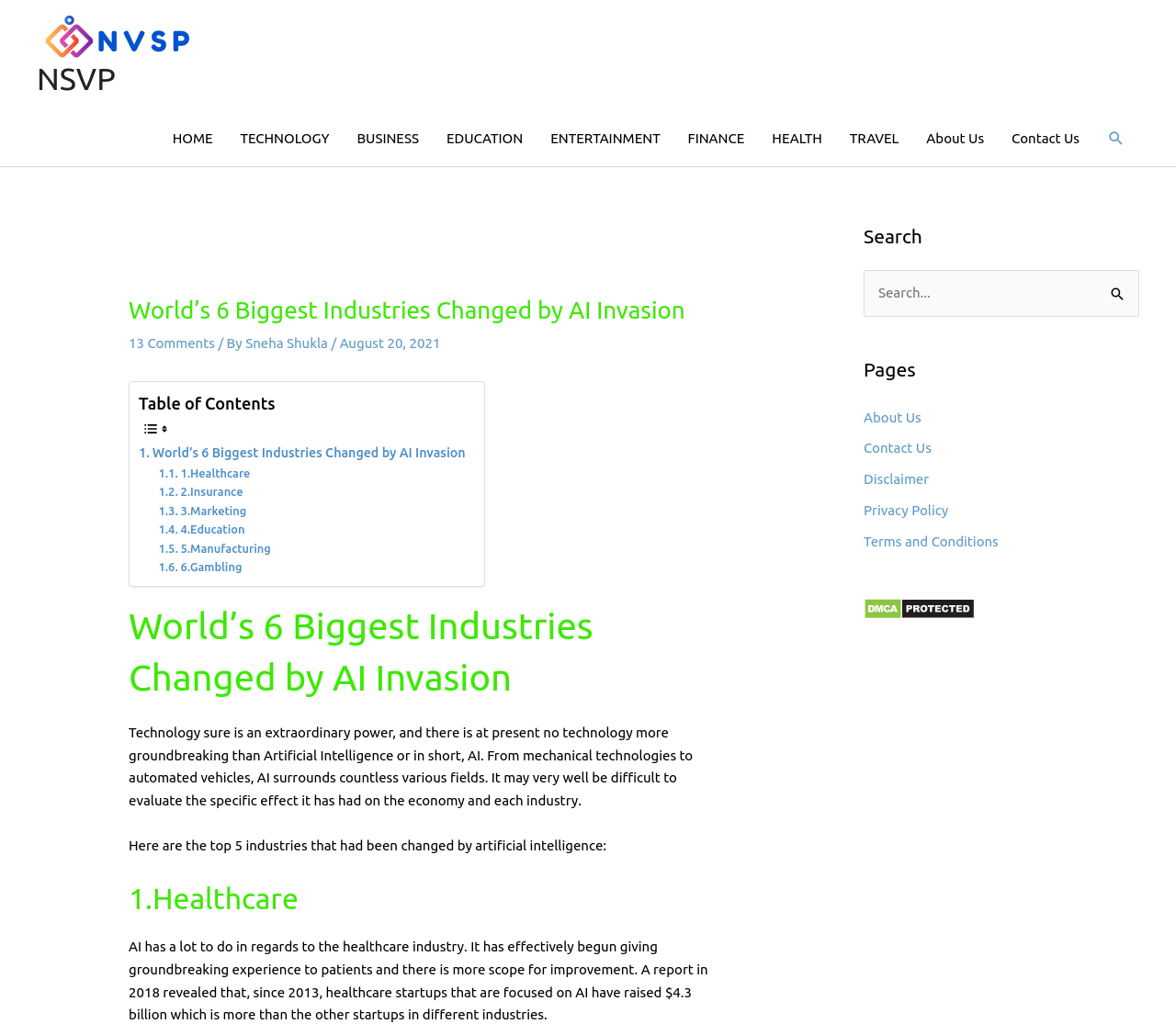Give a one-word or one-phrase response to the question:
How many images are in the table of contents?

2